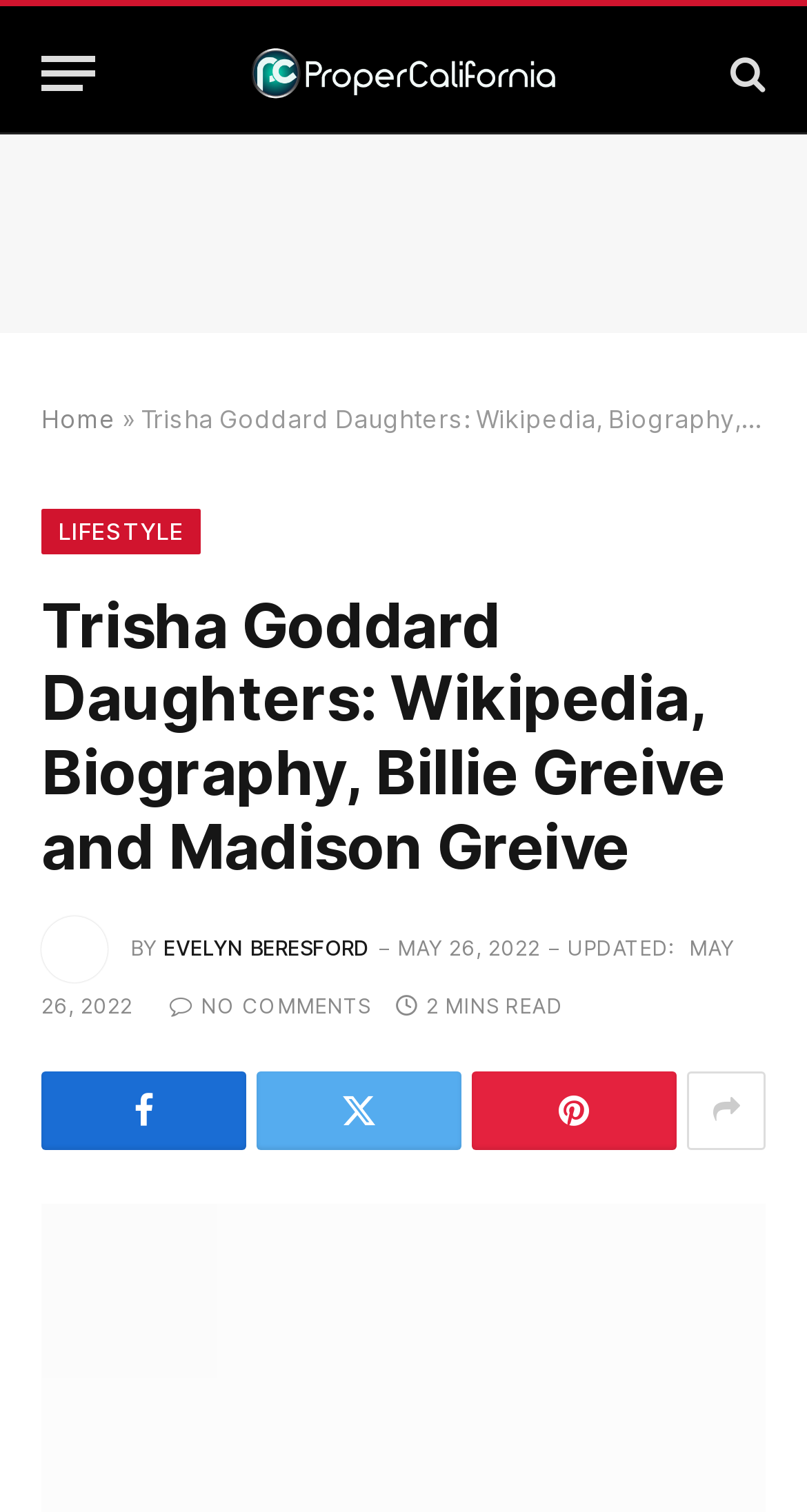Identify the bounding box coordinates of the region that should be clicked to execute the following instruction: "Read the article about Trisha Goddard's daughters".

[0.051, 0.389, 0.949, 0.584]